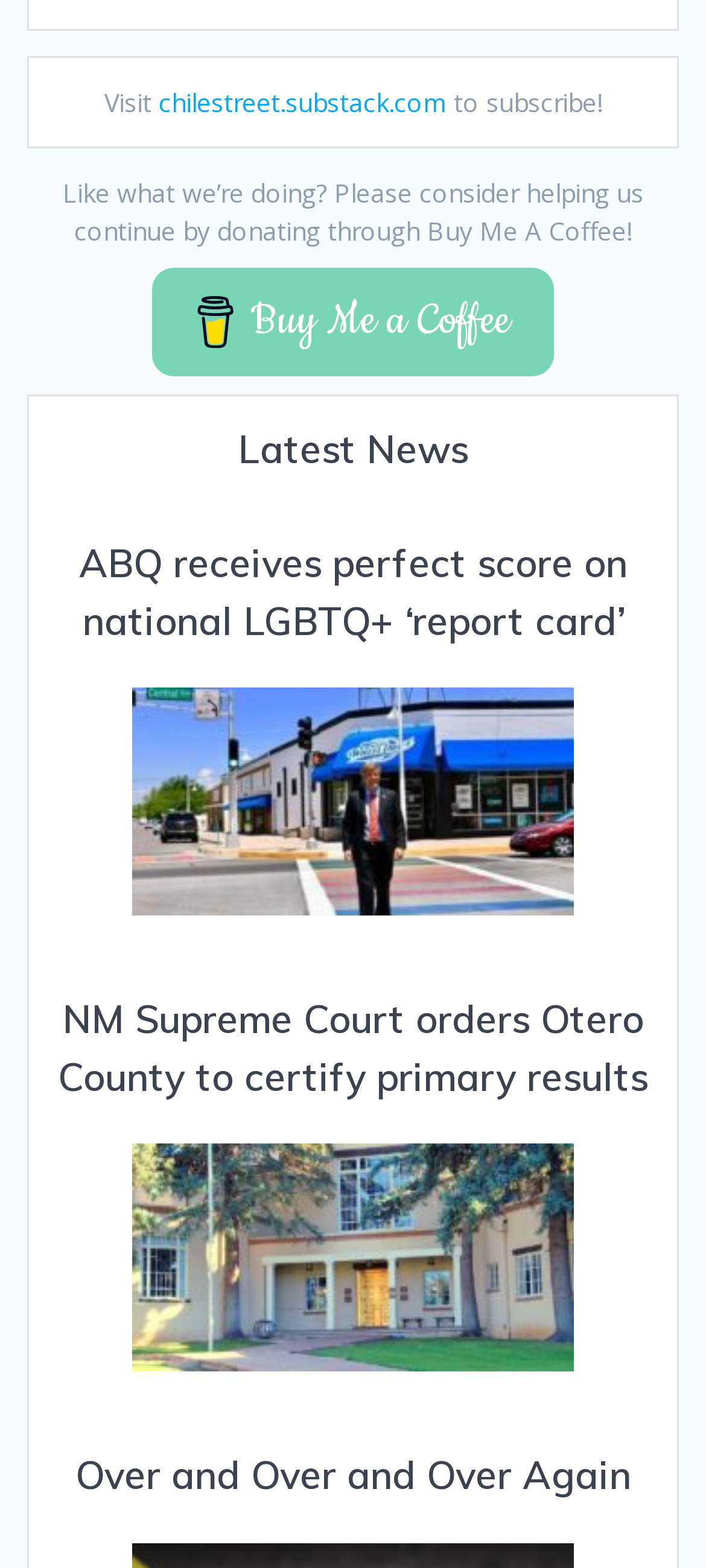Provide the bounding box coordinates of the HTML element this sentence describes: "Buy Me a Coffee".

[0.217, 0.171, 0.783, 0.24]